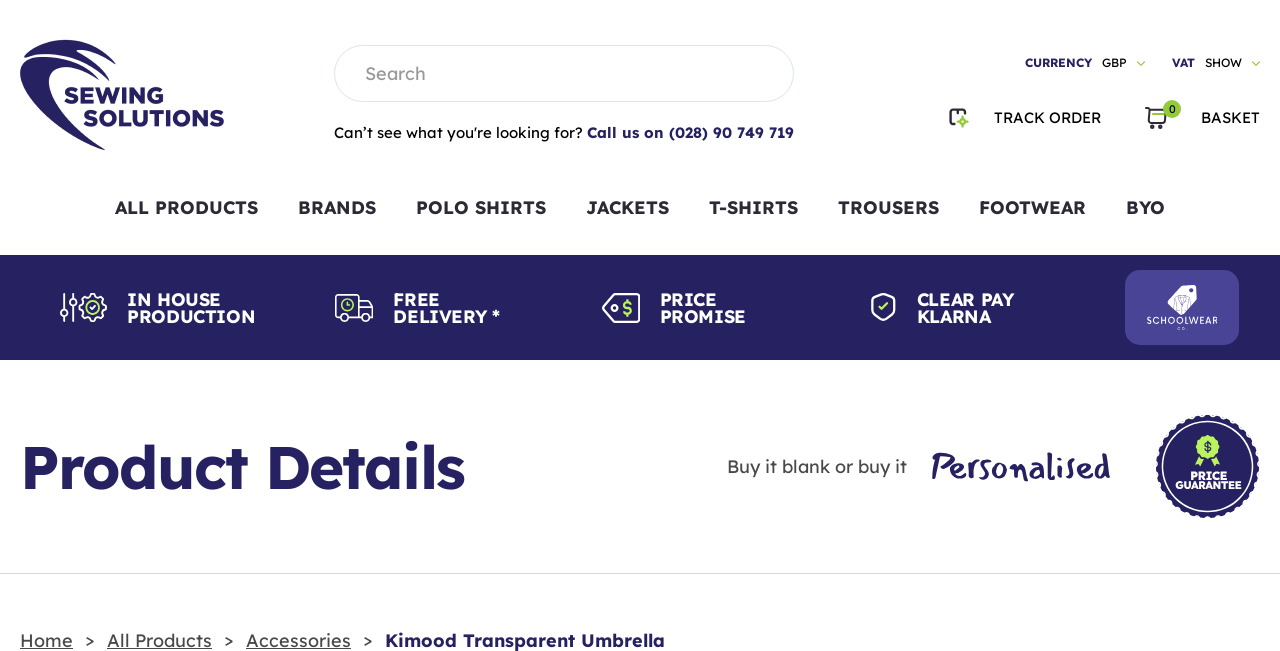What is the purpose of the 'Track Order' link?
Please answer the question with as much detail and depth as you can.

The 'Track Order' link is located on the top right corner of the webpage, and its purpose is to allow customers to track their orders. This can be inferred from the text 'Track Order' and the icon next to it.